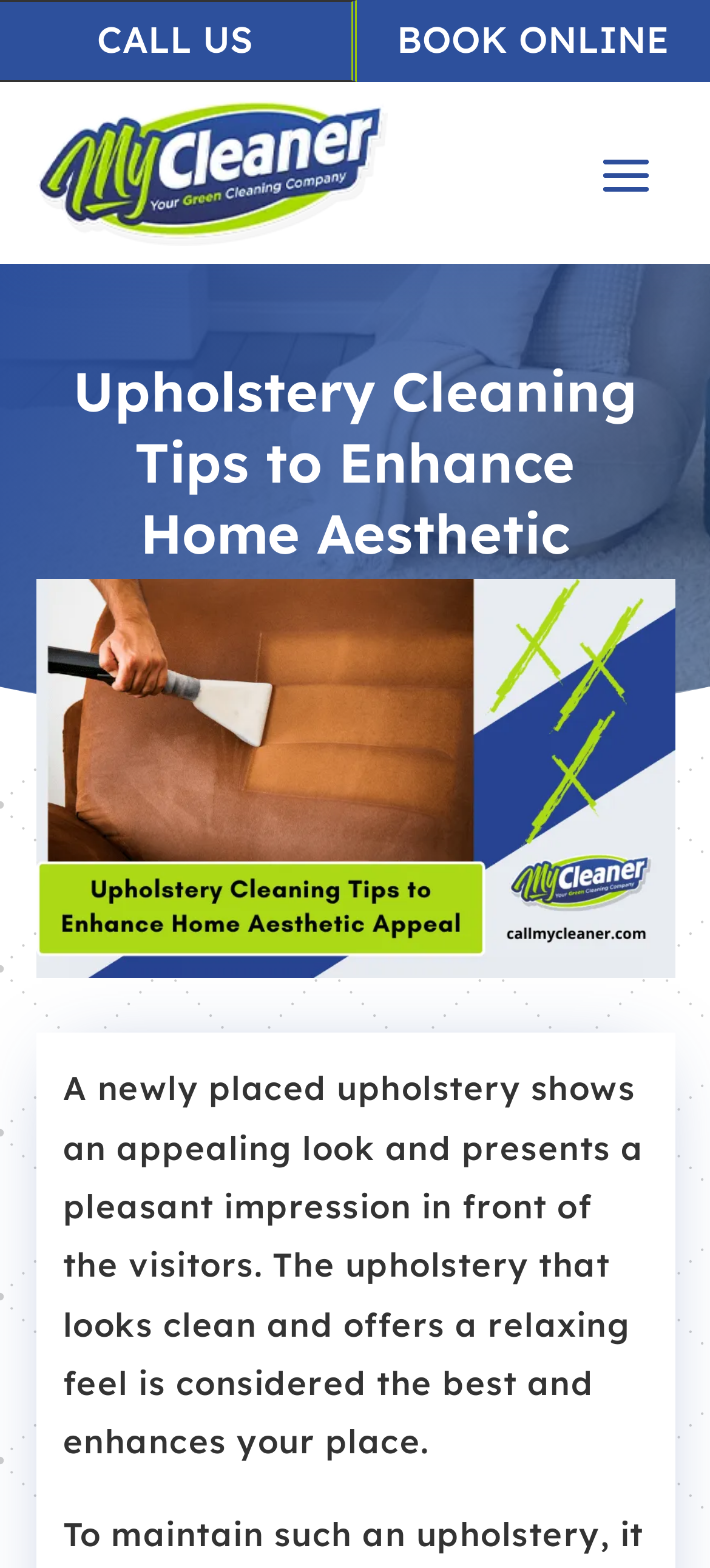Give a complete and precise description of the webpage's appearance.

The webpage is about upholstery cleaning tips, with a focus on enhancing home aesthetic appeal. At the top, there are three links: "CALL US" and "BOOK ONLINE" are positioned side by side, with "CALL US" on the left and "BOOK ONLINE" on the right. Below these links, there is a logo of "Call My Carpet Cleaner" with a corresponding image. 

The main content of the webpage starts with a heading that reads "Upholstery Cleaning Tips to Enhance Home Aesthetic Appeal", which is centered and takes up most of the width of the page. Below the heading, there is a large image related to upholstery cleaning tips, taking up almost the entire width of the page. 

Underneath the image, there is a paragraph of text that discusses the importance of clean upholstery in creating a pleasant impression and enhancing one's place. This text is positioned near the bottom of the page, leaving some space between it and the image above.